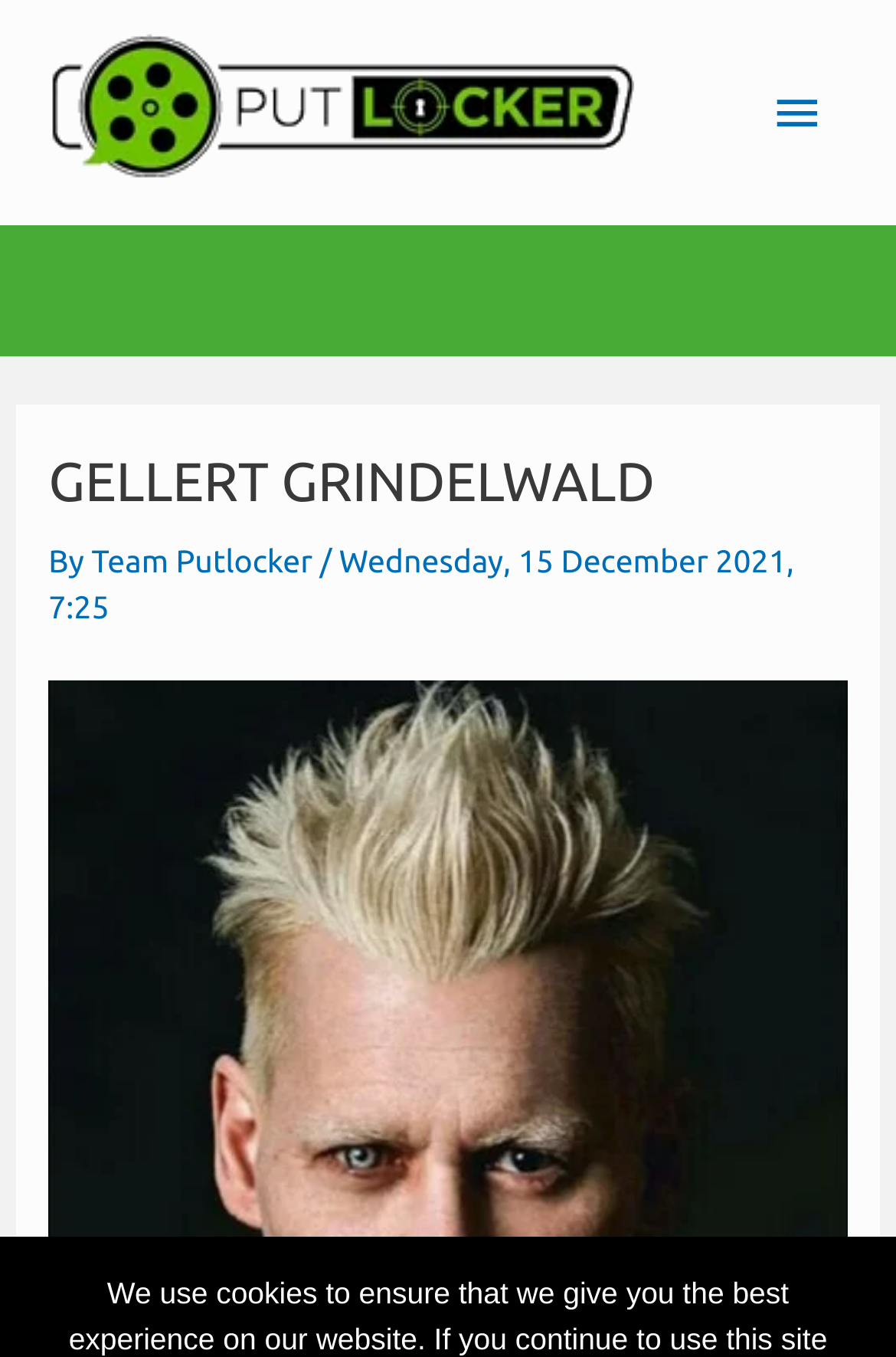Answer the question with a brief word or phrase:
What is the type of menu?

Main Menu